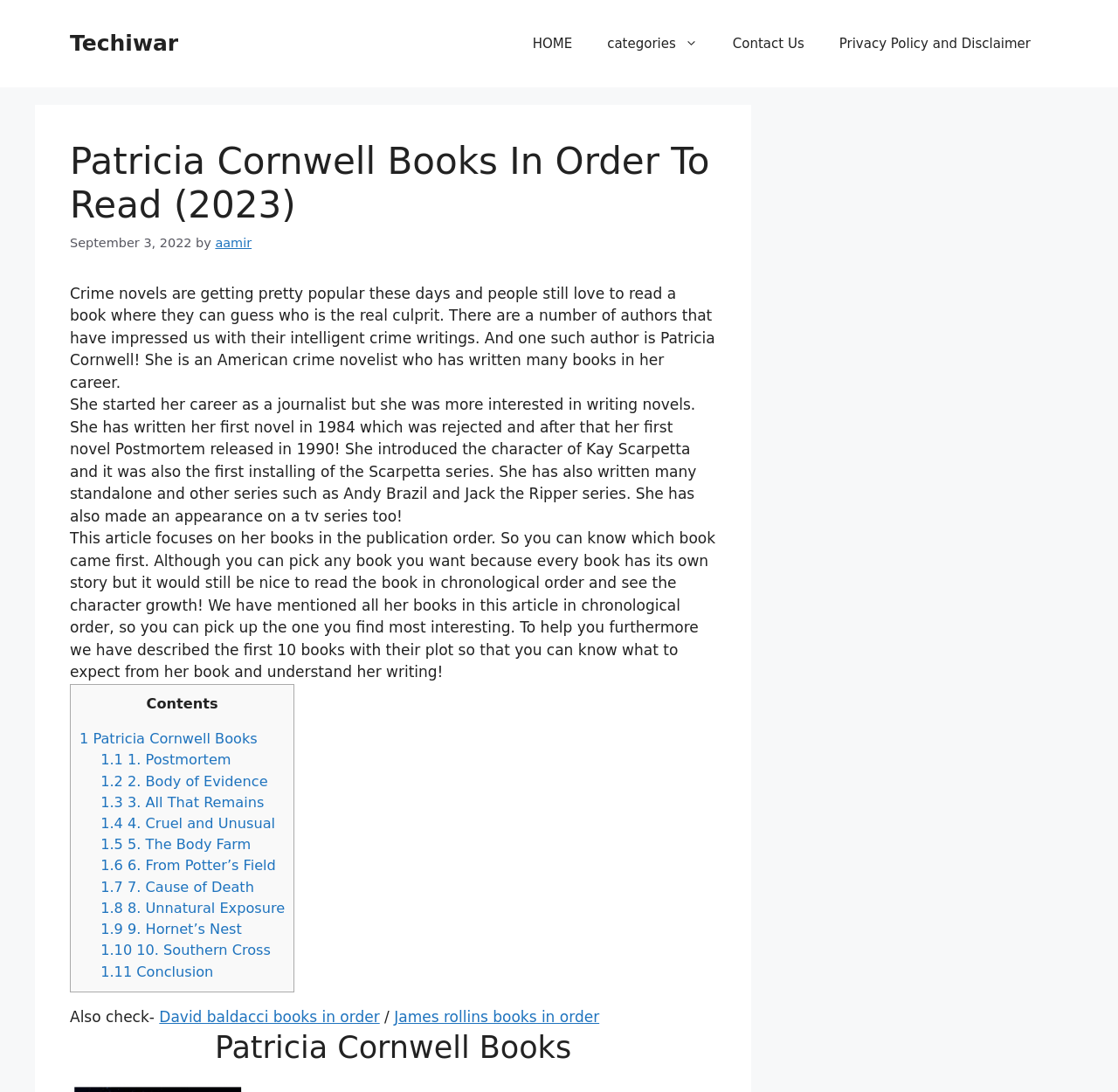Determine the bounding box coordinates of the section I need to click to execute the following instruction: "Search for articles". Provide the coordinates as four float numbers between 0 and 1, i.e., [left, top, right, bottom].

None